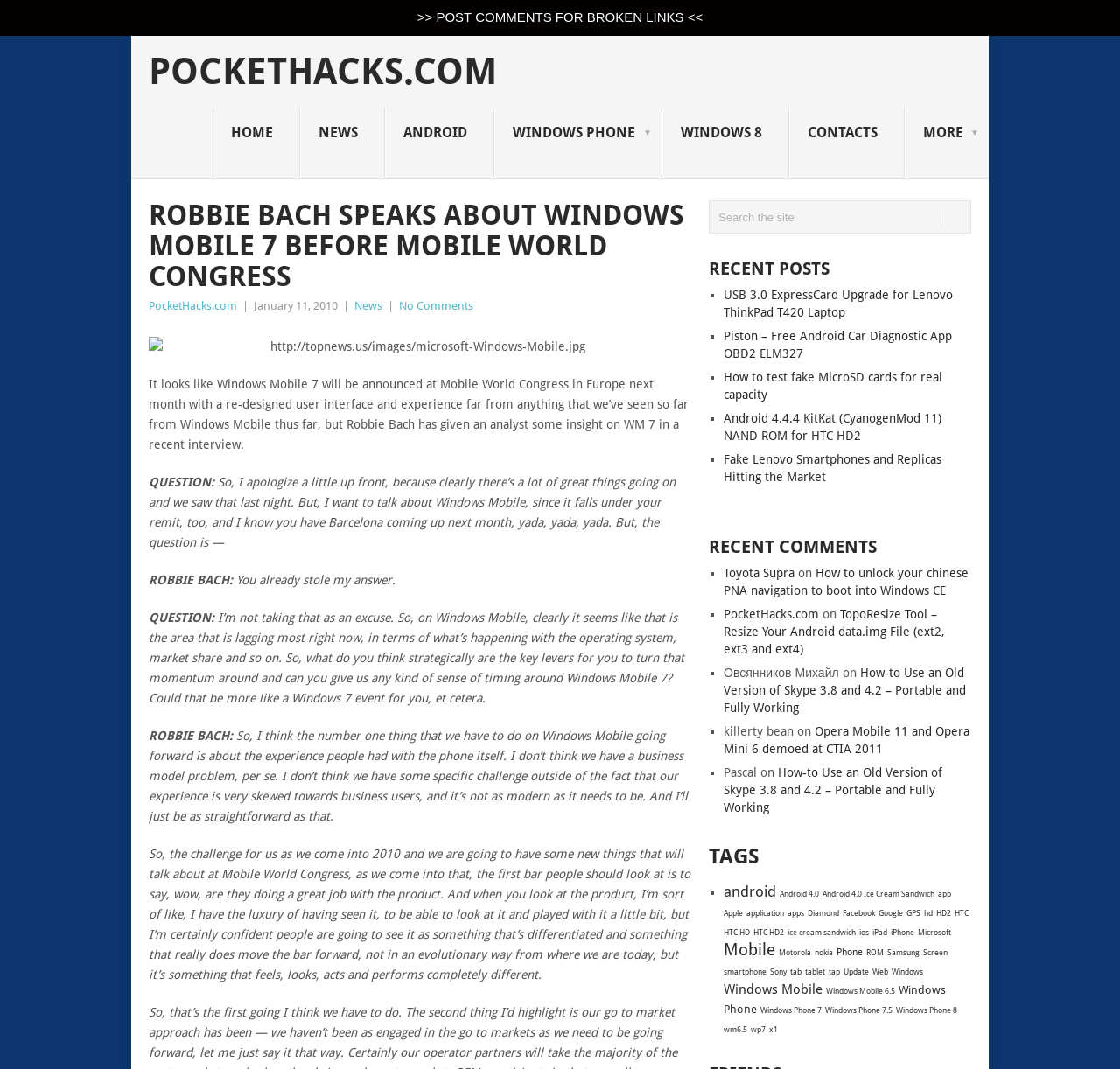Predict the bounding box coordinates of the area that should be clicked to accomplish the following instruction: "View recent posts". The bounding box coordinates should consist of four float numbers between 0 and 1, i.e., [left, top, right, bottom].

[0.633, 0.243, 0.867, 0.259]